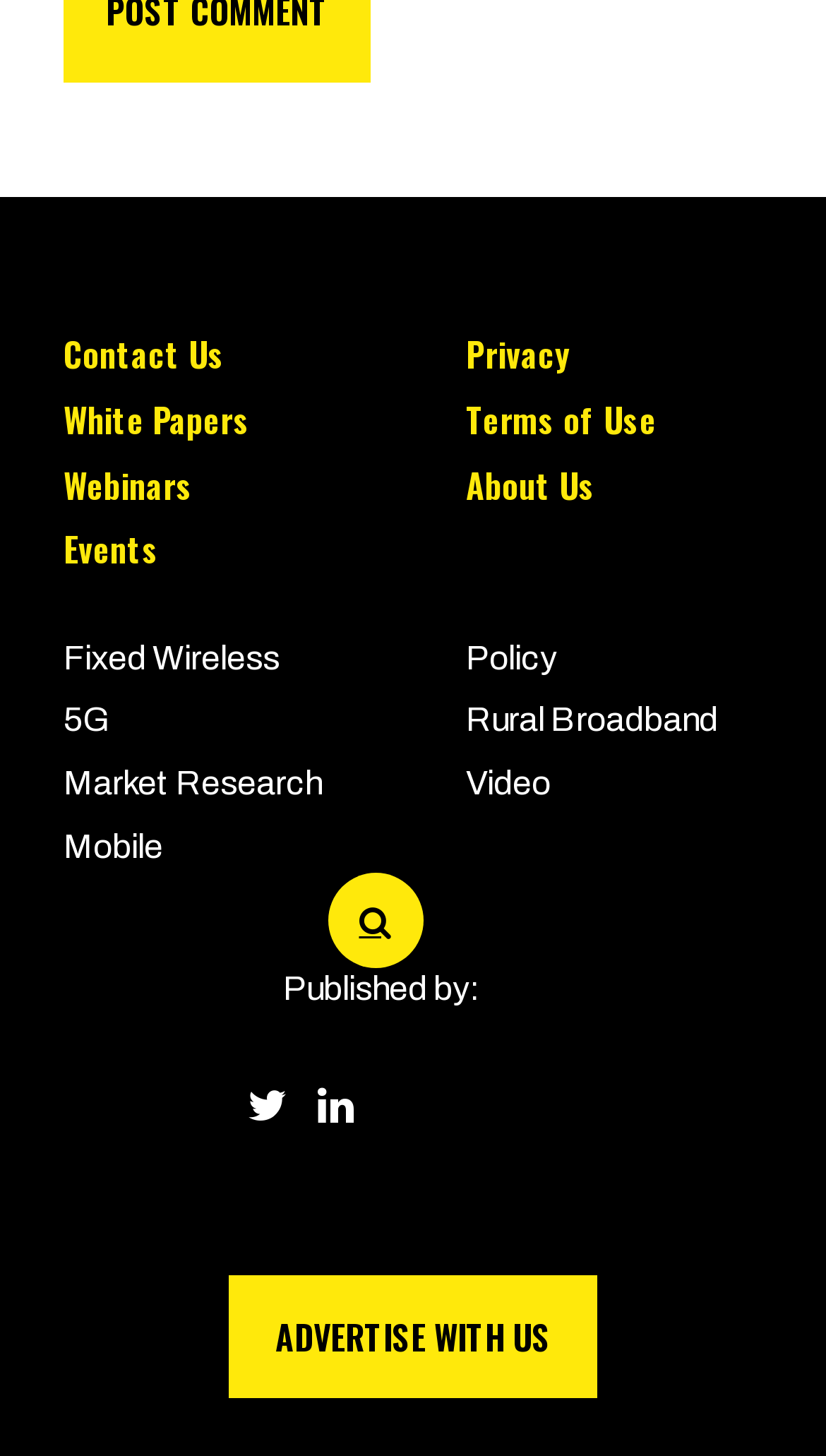How many links are in the footer section?
Could you answer the question in a detailed manner, providing as much information as possible?

I counted the number of links in the footer section, which includes links like 'Contact Us', 'White Papers', 'Webinars', and so on, and found that there are 14 links in total.